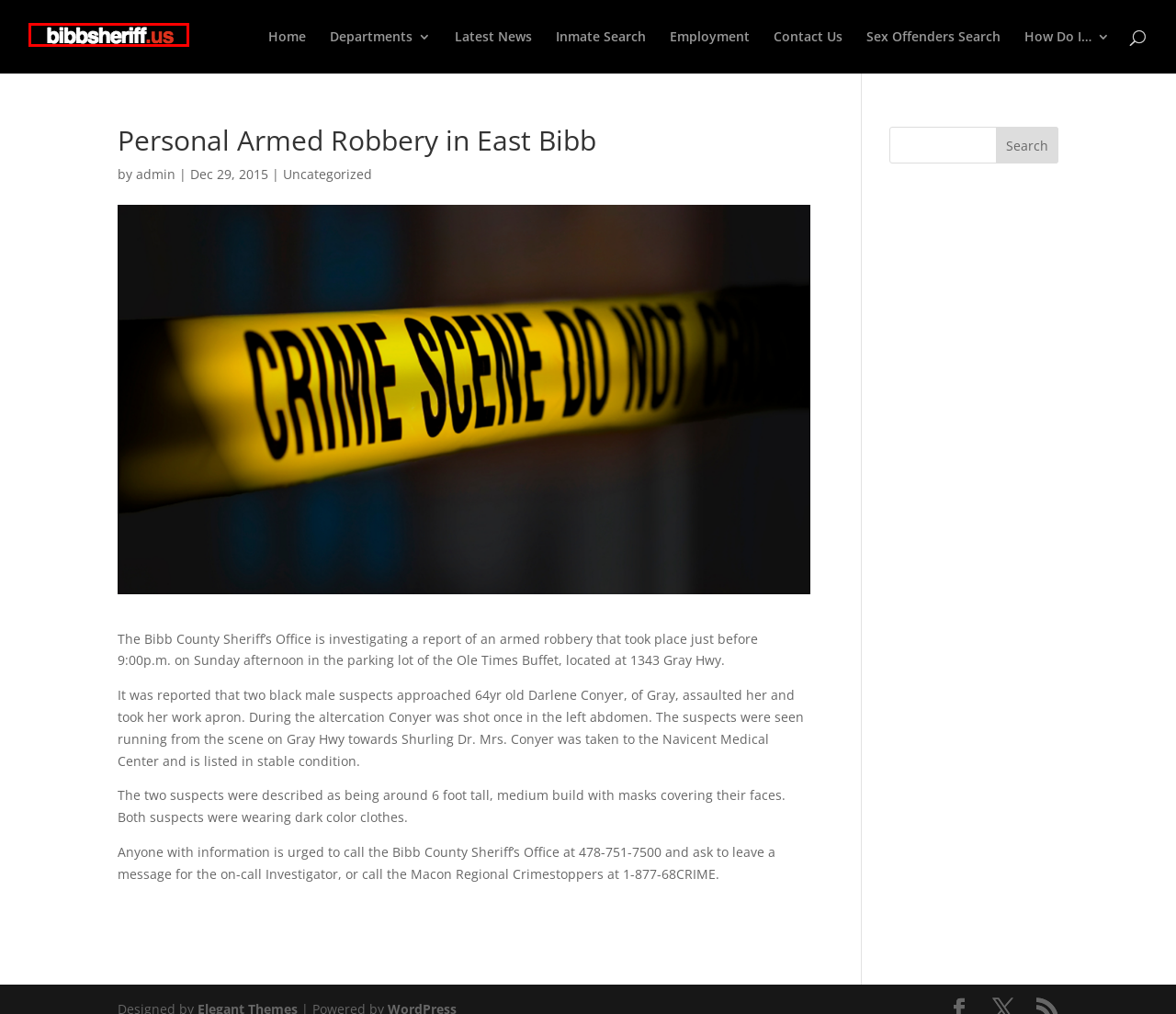Examine the screenshot of a webpage with a red rectangle bounding box. Select the most accurate webpage description that matches the new webpage after clicking the element within the bounding box. Here are the candidates:
A. admin | bibbsheriff.us
B. Latest News | bibbsheriff.us
C. | bibbsheriff.us
D. Blog Tool, Publishing Platform, and CMS – WordPress.org
E. Uncategorized | bibbsheriff.us
F. bibbsheriff.us | The Bibb County Sheriff's Office Official Website
G. Employment | bibbsheriff.us
H. The Most Popular WordPress Themes In The World

F